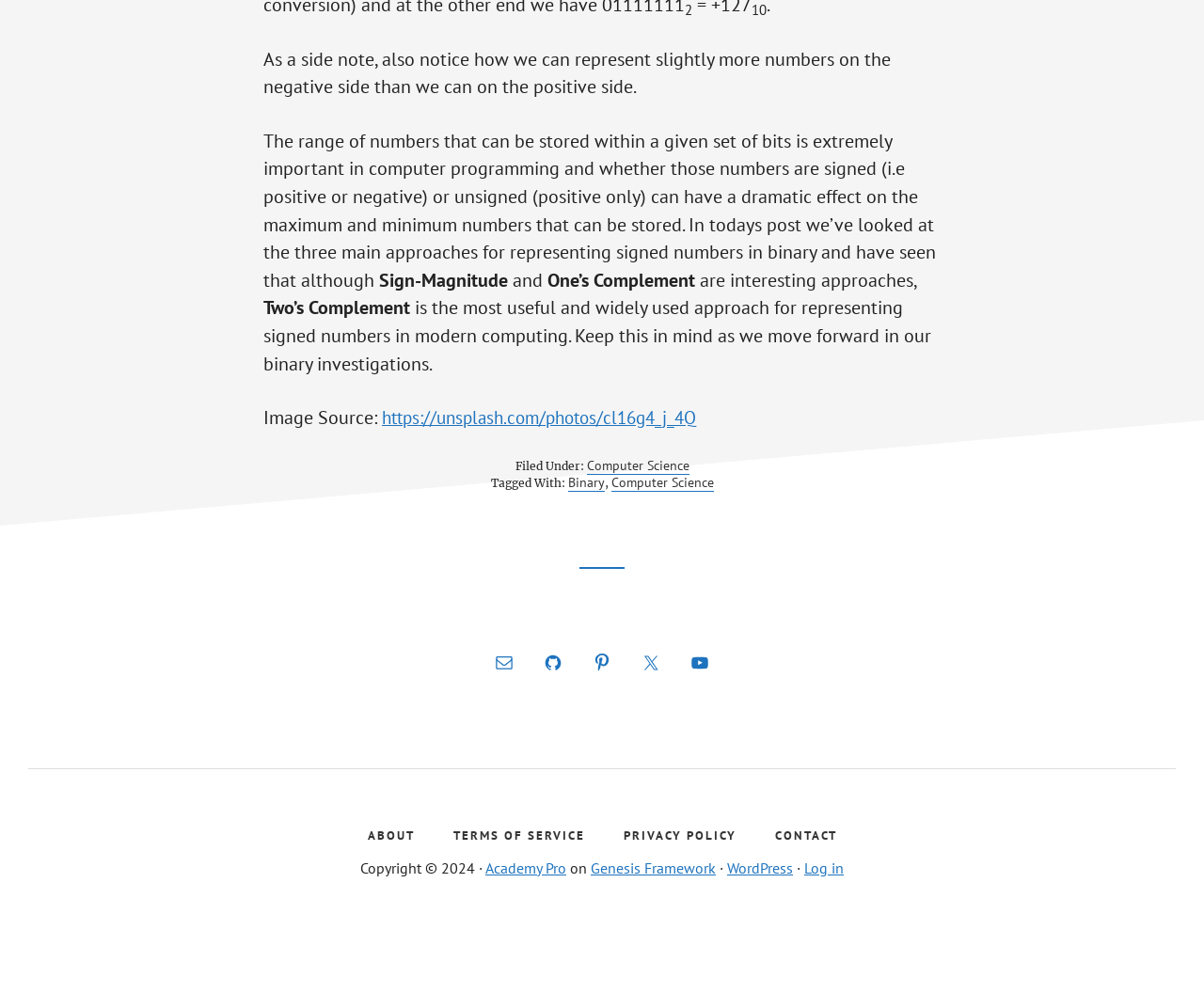What is the most useful approach for representing signed numbers?
Refer to the screenshot and deliver a thorough answer to the question presented.

This answer can be obtained by reading the text in the webpage, specifically the sentence 'Two’s Complement is the most useful and widely used approach for representing signed numbers in modern computing.' which indicates that Two’s Complement is the most useful approach for representing signed numbers.